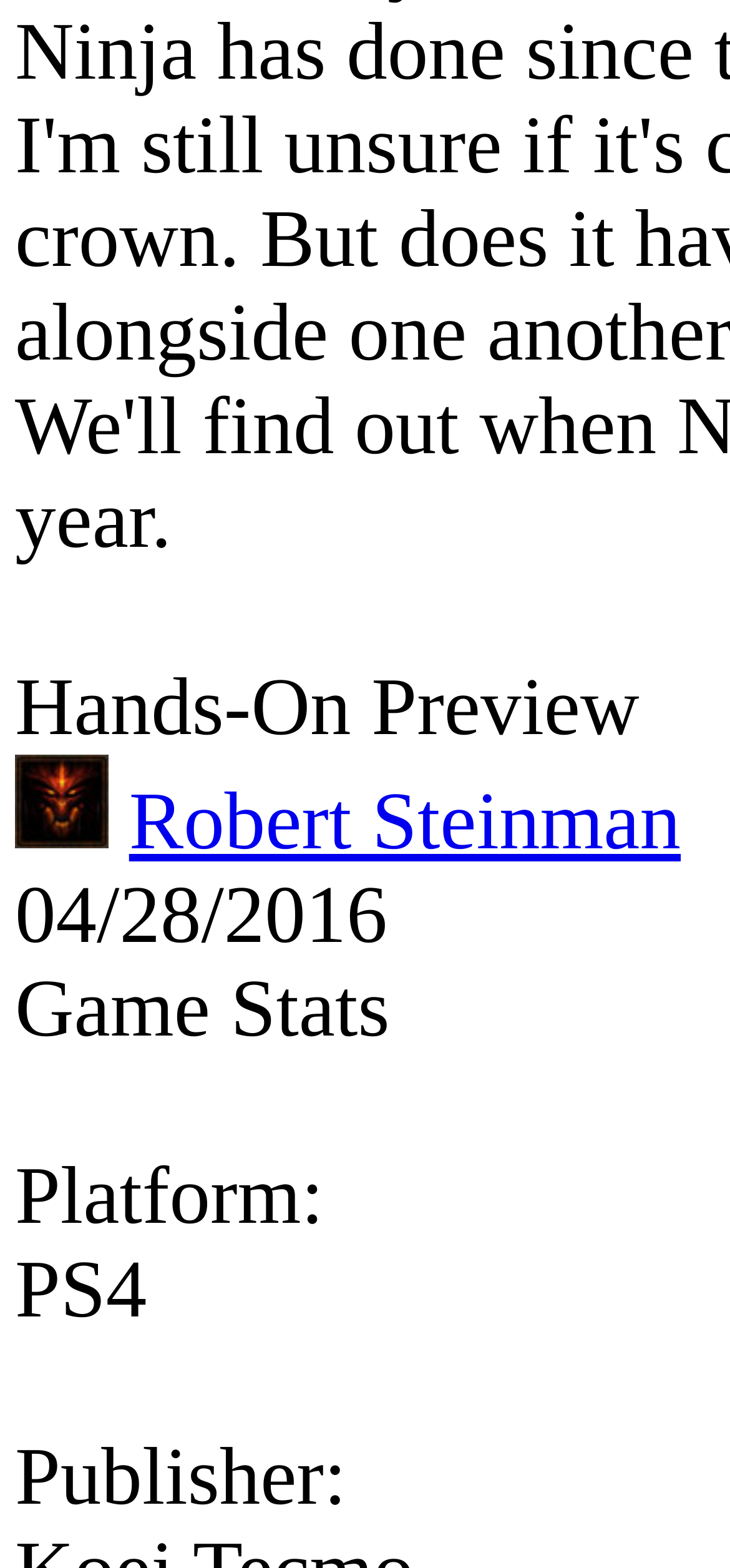Look at the image and answer the question in detail:
What is the platform of the game?

The webpage mentions 'Platform:' followed by 'PS4', indicating that the game is available on the PlayStation 4 platform.